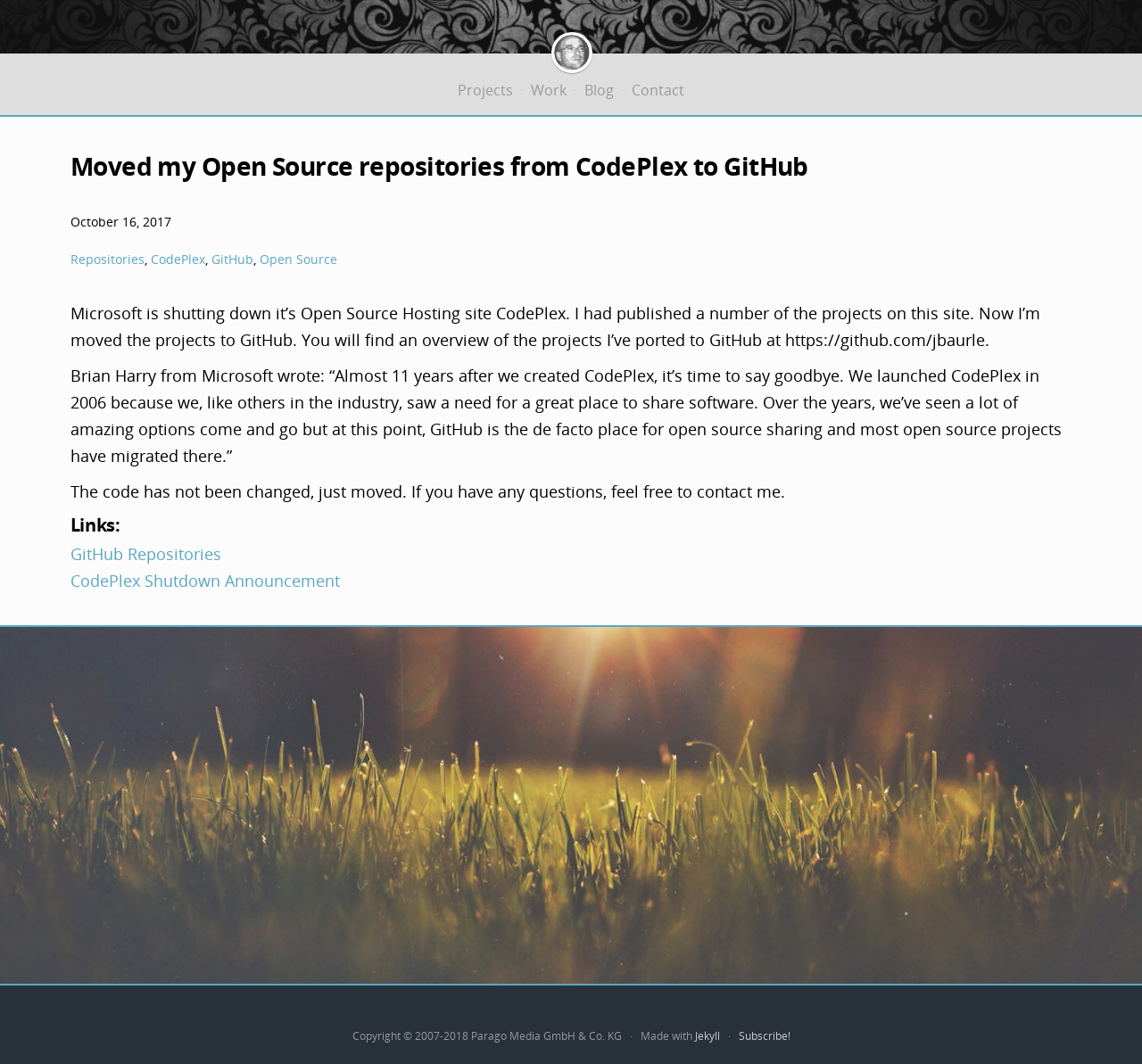Determine the bounding box coordinates of the clickable area required to perform the following instruction: "read about CodePlex Shutdown Announcement". The coordinates should be represented as four float numbers between 0 and 1: [left, top, right, bottom].

[0.062, 0.536, 0.297, 0.556]